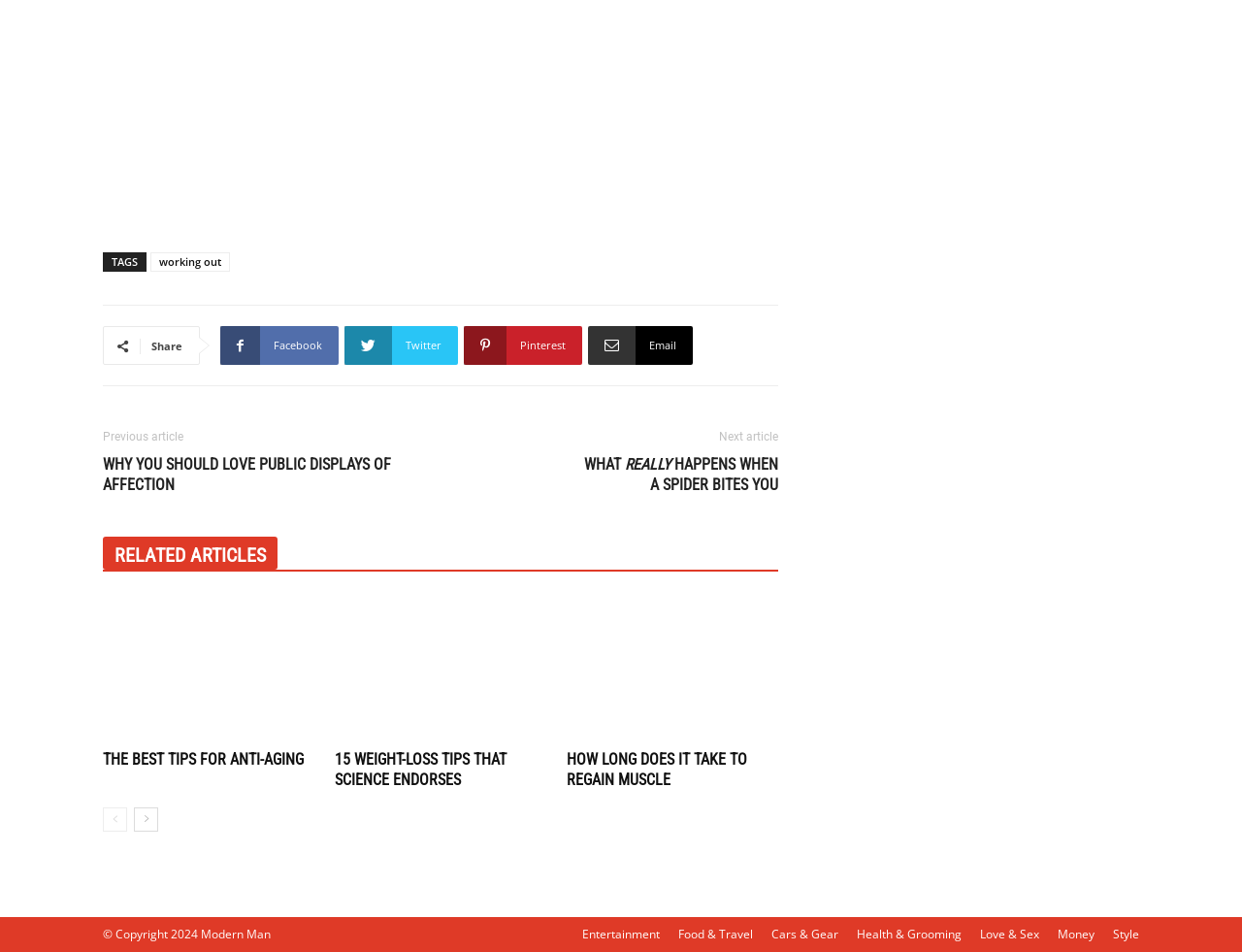What is the title of the first related article?
Give a single word or phrase answer based on the content of the image.

The Best Tips for Anti-Aging